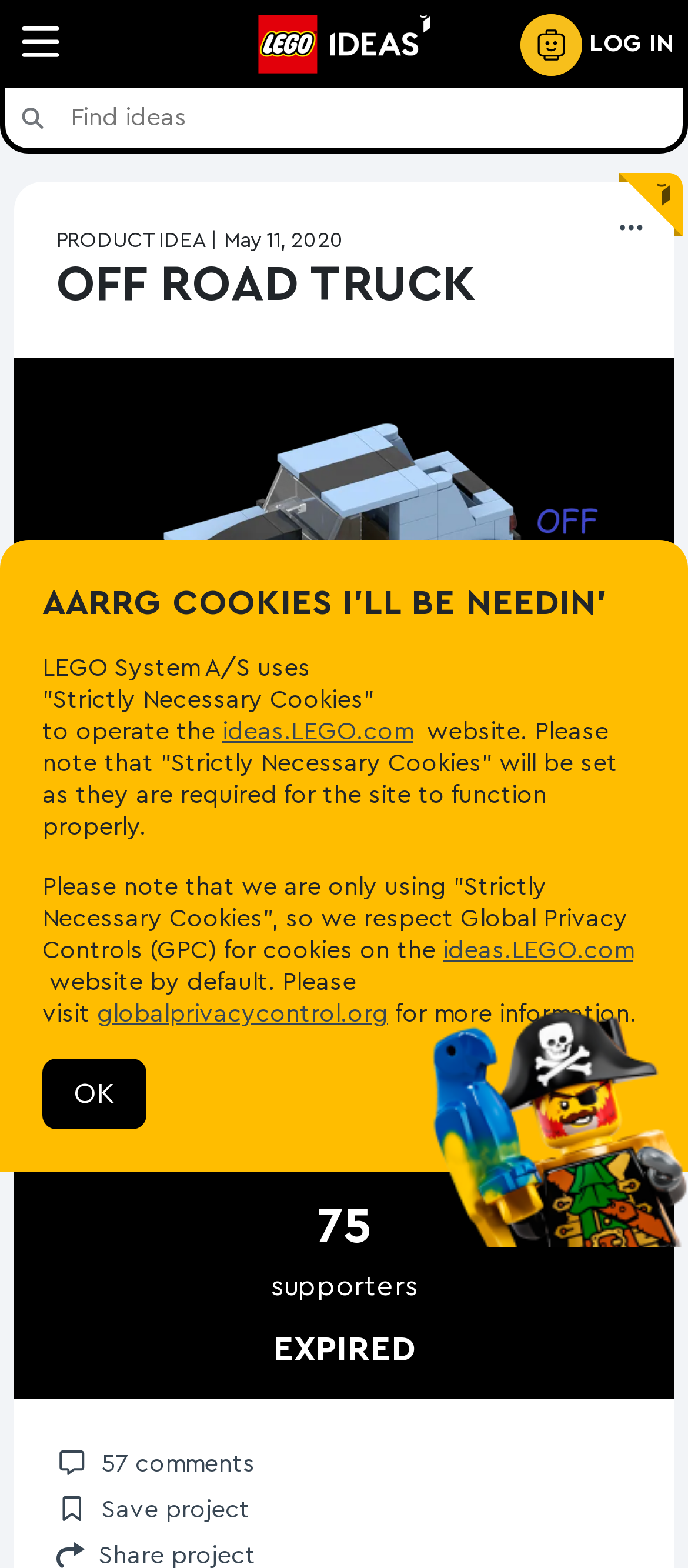Who created the Off Road Truck product idea?
Provide a concise answer using a single word or phrase based on the image.

DIESELDUDE